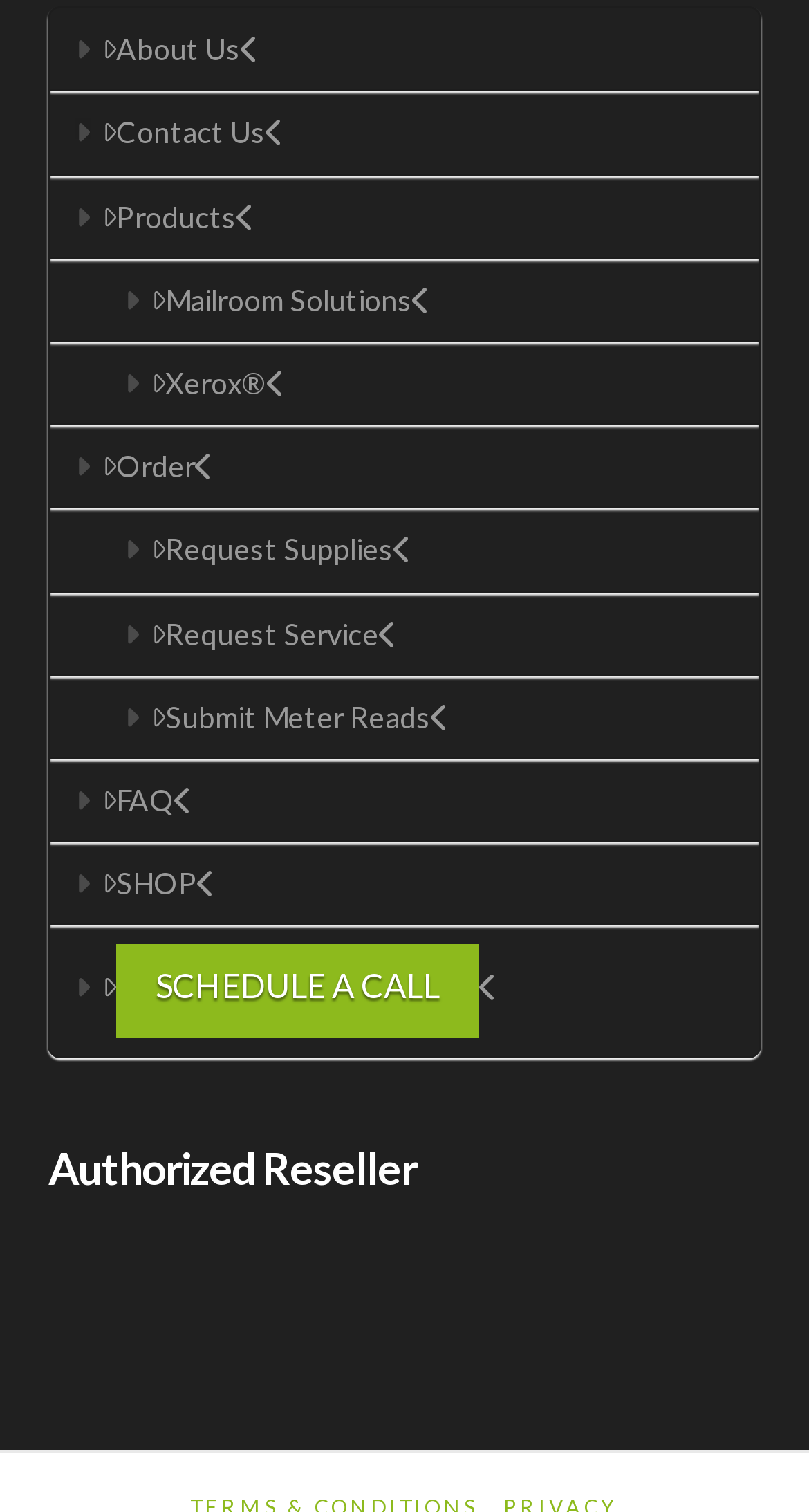Observe the image and answer the following question in detail: What type of reseller is mentioned on the webpage?

The heading 'Authorized Reseller' is located at the bottom of the webpage with a bounding box coordinate of [0.06, 0.758, 0.94, 0.787], indicating that the webpage is related to an authorized reseller.